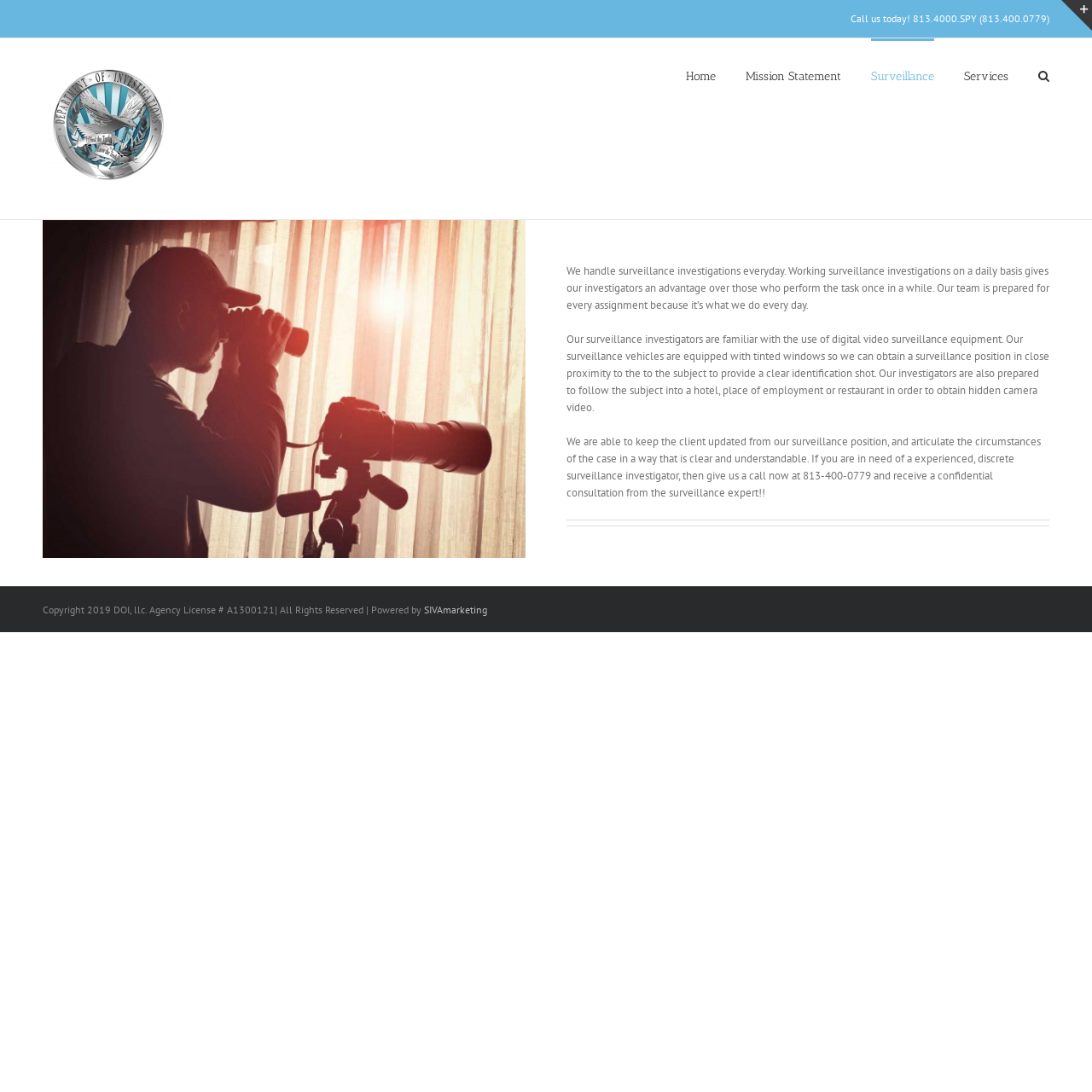What is the purpose of the surveillance vehicles?
Refer to the image and give a detailed answer to the query.

According to the second paragraph of the main content area, the surveillance vehicles are equipped with tinted windows, which allows the investigators to obtain a surveillance position in close proximity to the subject and provide a clear identification shot.